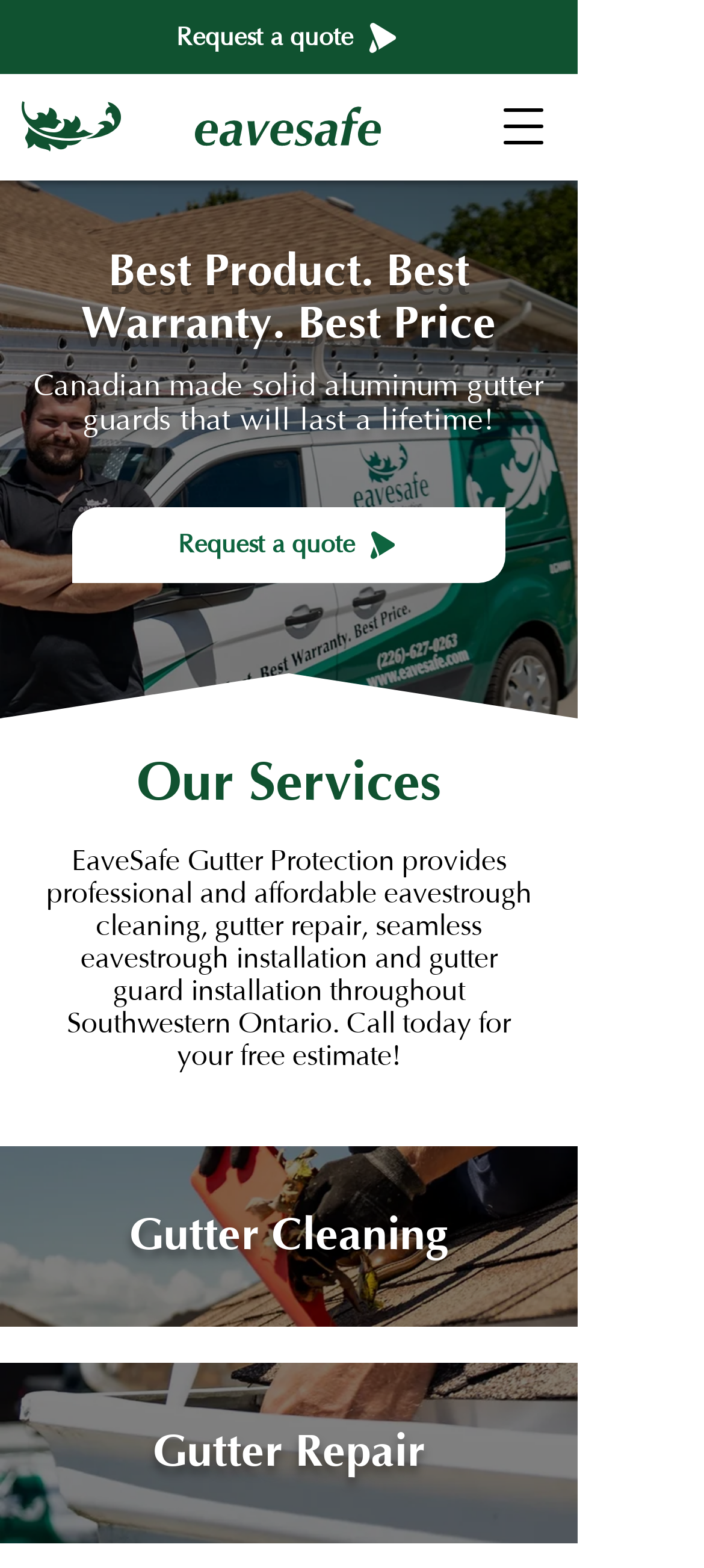Using the details in the image, give a detailed response to the question below:
How can I get a quote from EaveSafe Gutter Protection?

The webpage provides a clear call-to-action to request a quote. There are two links with the text 'Request a quote' on the webpage, indicating that users can click on these links to get a quote from EaveSafe Gutter Protection.